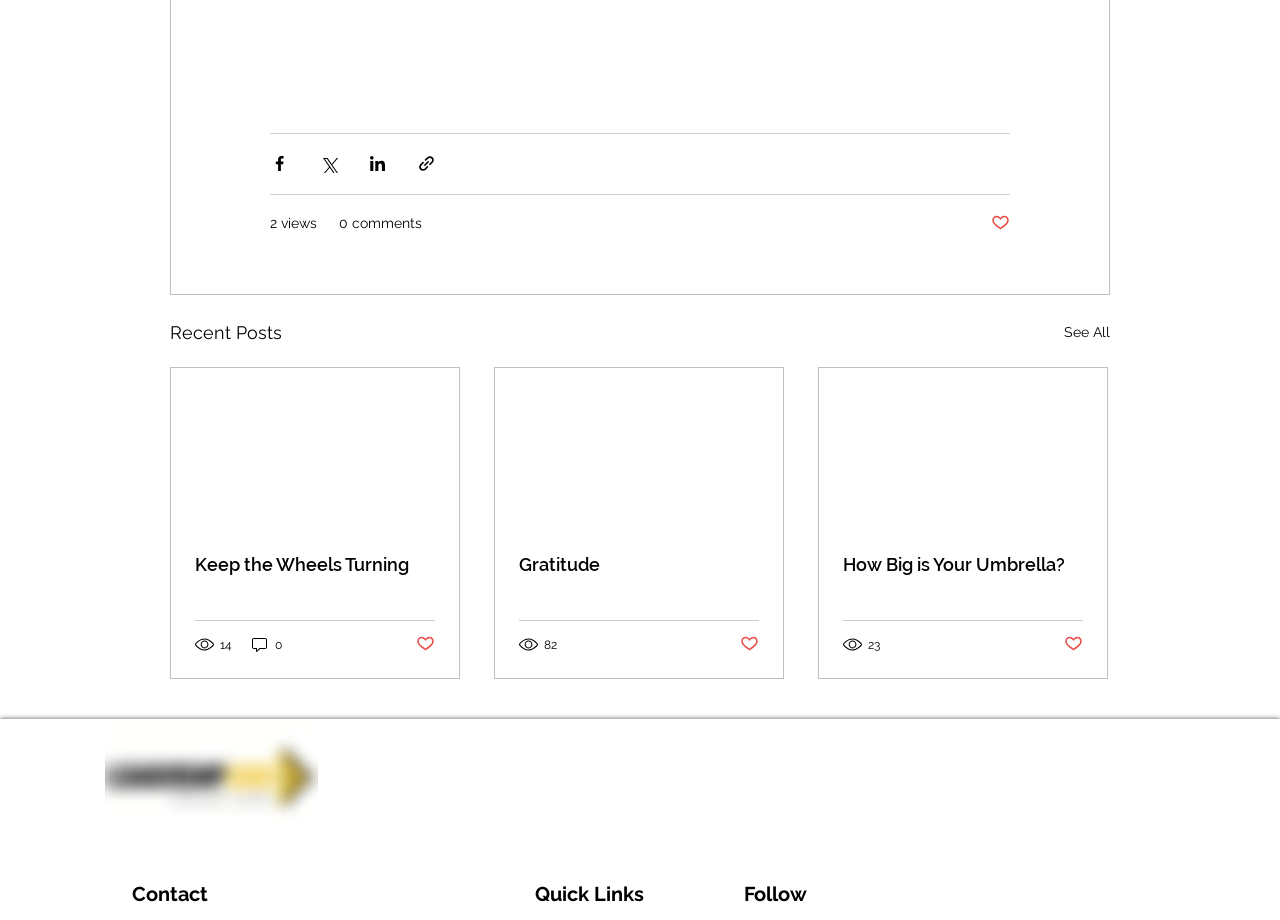Kindly determine the bounding box coordinates for the area that needs to be clicked to execute this instruction: "Click on Facebook".

None